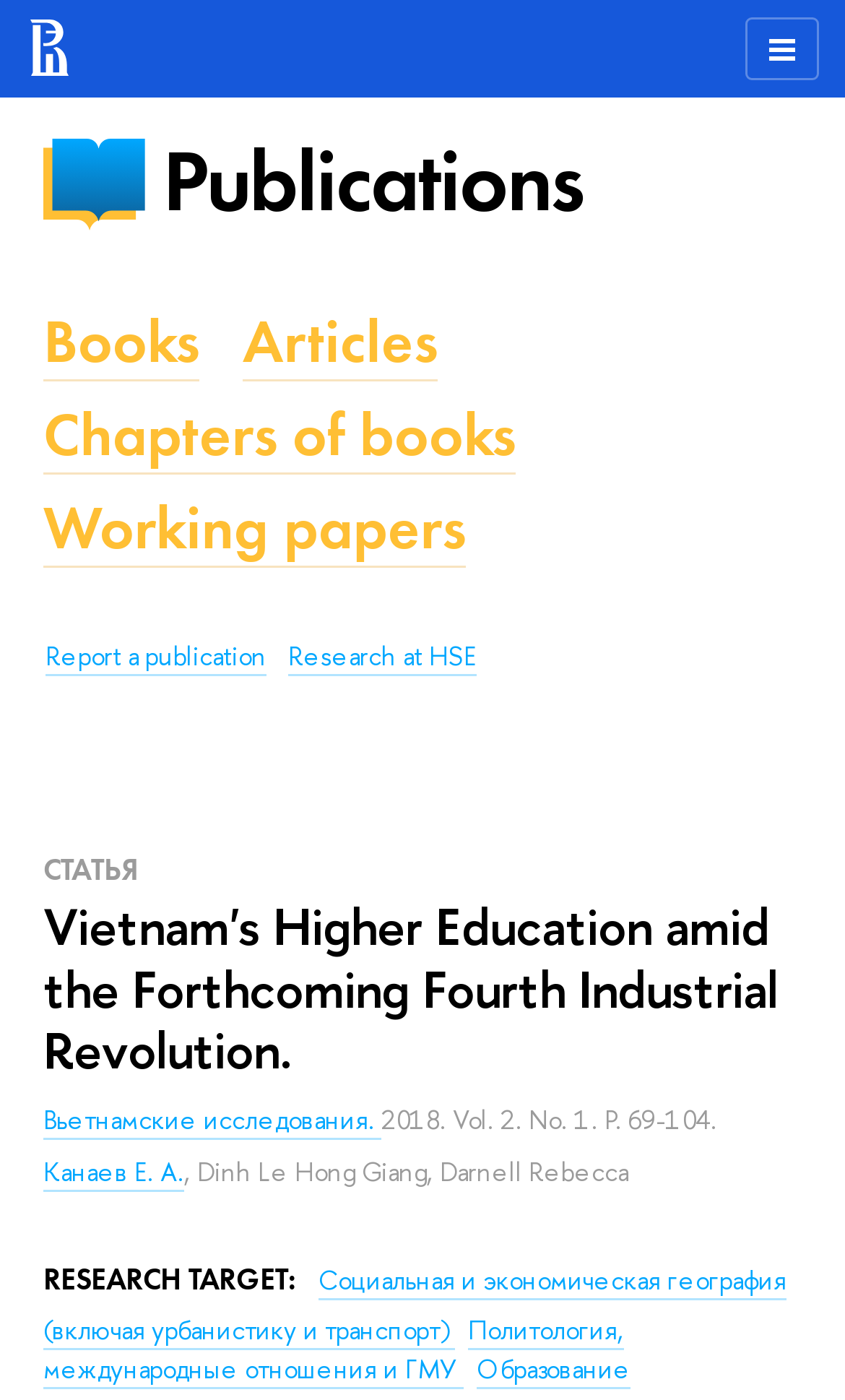Offer a meticulous caption that includes all visible features of the webpage.

The webpage appears to be a publication page, specifically focused on an article titled "Vietnam's Higher Education amid the Forthcoming Fourth Industrial Revolution." At the top-left corner, there is a small image and a link. Below this, there are several links to different categories of publications, including "Publications", "Books", "Articles", "Chapters of books", "Working papers", and "Report a publication". These links are positioned horizontally, with "Publications" on the left and "Report a publication" on the right.

Further down, there is a heading "СТАТЬЯ" (which means "Article" in Russian), followed by the title of the article, which is also the title of the webpage. Below this, there is a link to another article titled "Вьетнамские исследования." (which means "Vietnamese Studies" in Russian).

The main content of the webpage appears to be a publication summary, with the title, authors, and publication details listed. The authors' names are listed, separated by commas, and include "Канаев Е. А.", "Dinh Le Hong Giang", and "Darnell Rebecca". The publication details include the volume, issue, and page numbers.

At the bottom of the page, there is a section titled "RESEARCH TARGET:", which lists three research areas: "Социальная и экономическая география (включая урбанистику и транспорт)" (Social and Economic Geography, including Urbanistics and Transport), "Политология, международные отношения и ГМУ" (Political Science, International Relations, and Global Governance), and "Образование" (Education).